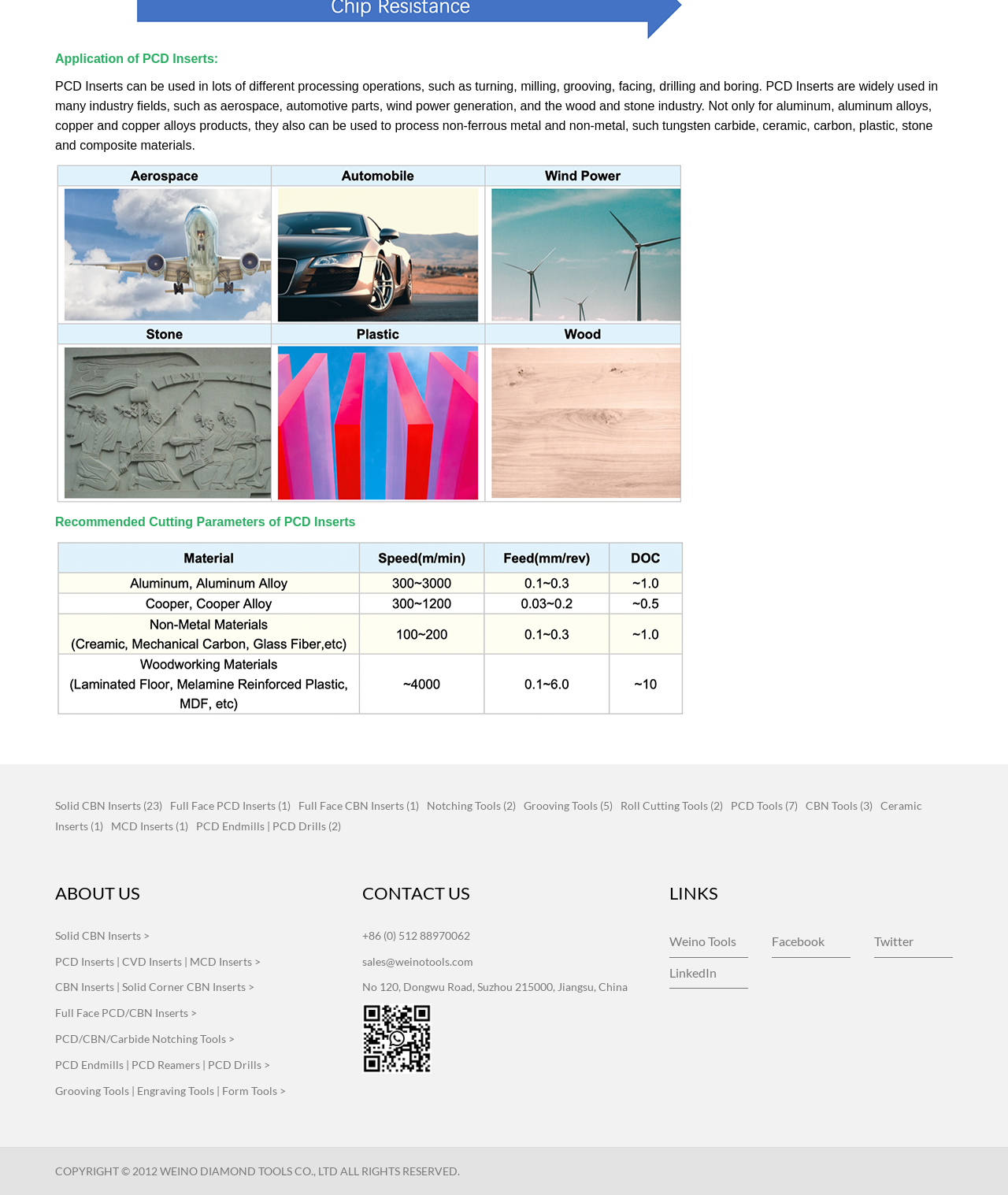Bounding box coordinates should be in the format (top-left x, top-left y, bottom-right x, bottom-right y) and all values should be floating point numbers between 0 and 1. Determine the bounding box coordinate for the UI element described as: Weino Tools

[0.664, 0.775, 0.742, 0.801]